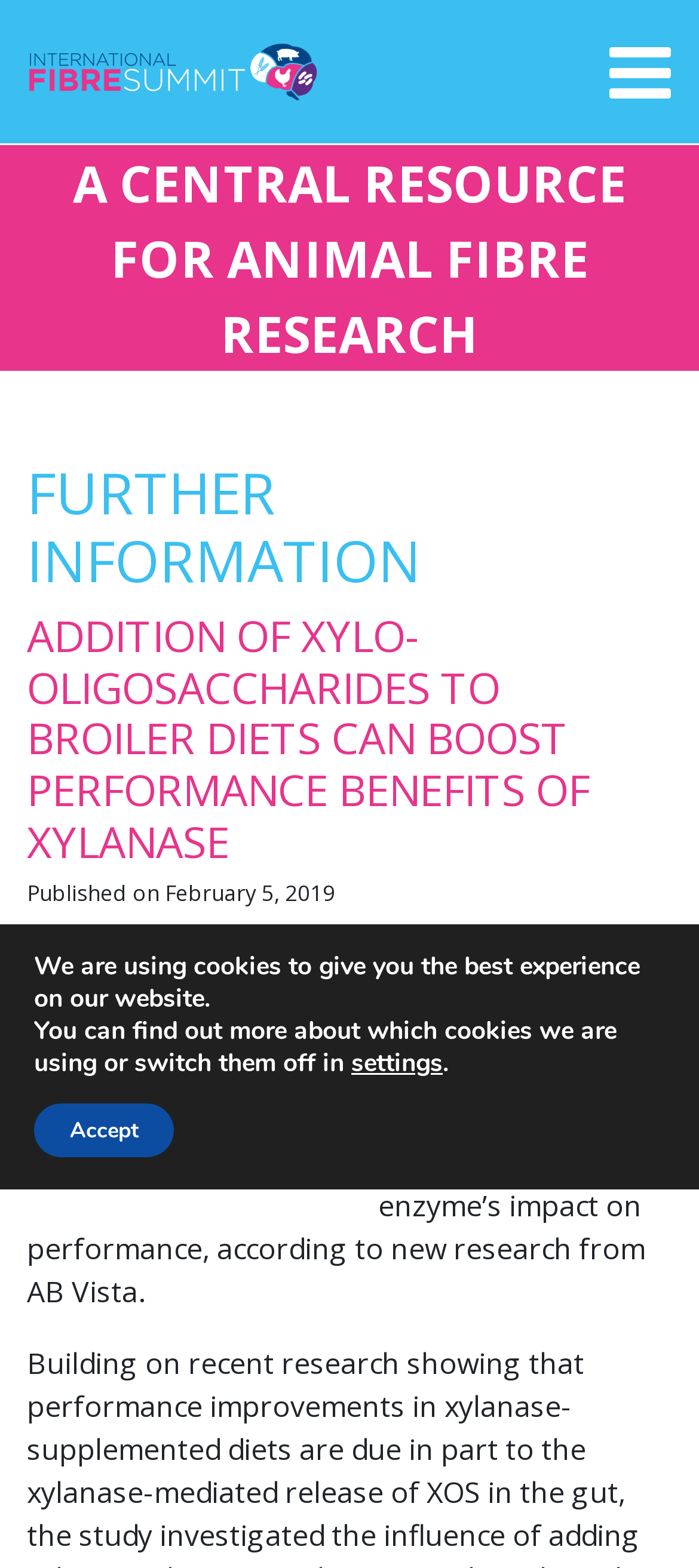Write a detailed summary of the webpage, including text, images, and layout.

The webpage appears to be an article or research publication page. At the top, there is a navigation menu with two links, one with a icon and another without. Below the navigation menu, there is a banner with a central resource title "A CENTRAL RESOURCE FOR ANIMAL FIBRE RESEARCH". 

On the left side, there are two headings, "FURTHER INFORMATION" and "ADDITION OF XYLO-OLIGOSACCHARIDES TO BROILER DIETS CAN BOOST PERFORMANCE BENEFITS OF XYLANASE", with the latter being a main title of the article. Below the main title, there is a link with the same text, and a publication date "Published on February 5, 2019". 

Next to the publication date, there is an image. Below the image, there is a paragraph of text summarizing the article, stating that adding short-chain xylo-oligosaccharides to xylanase-supplemented broiler diets can improve performance, according to research from AB Vista.

At the bottom of the page, there is a GDPR cookie banner with a message explaining the use of cookies, and two buttons, "settings" and "Accept", allowing users to manage their cookie preferences.